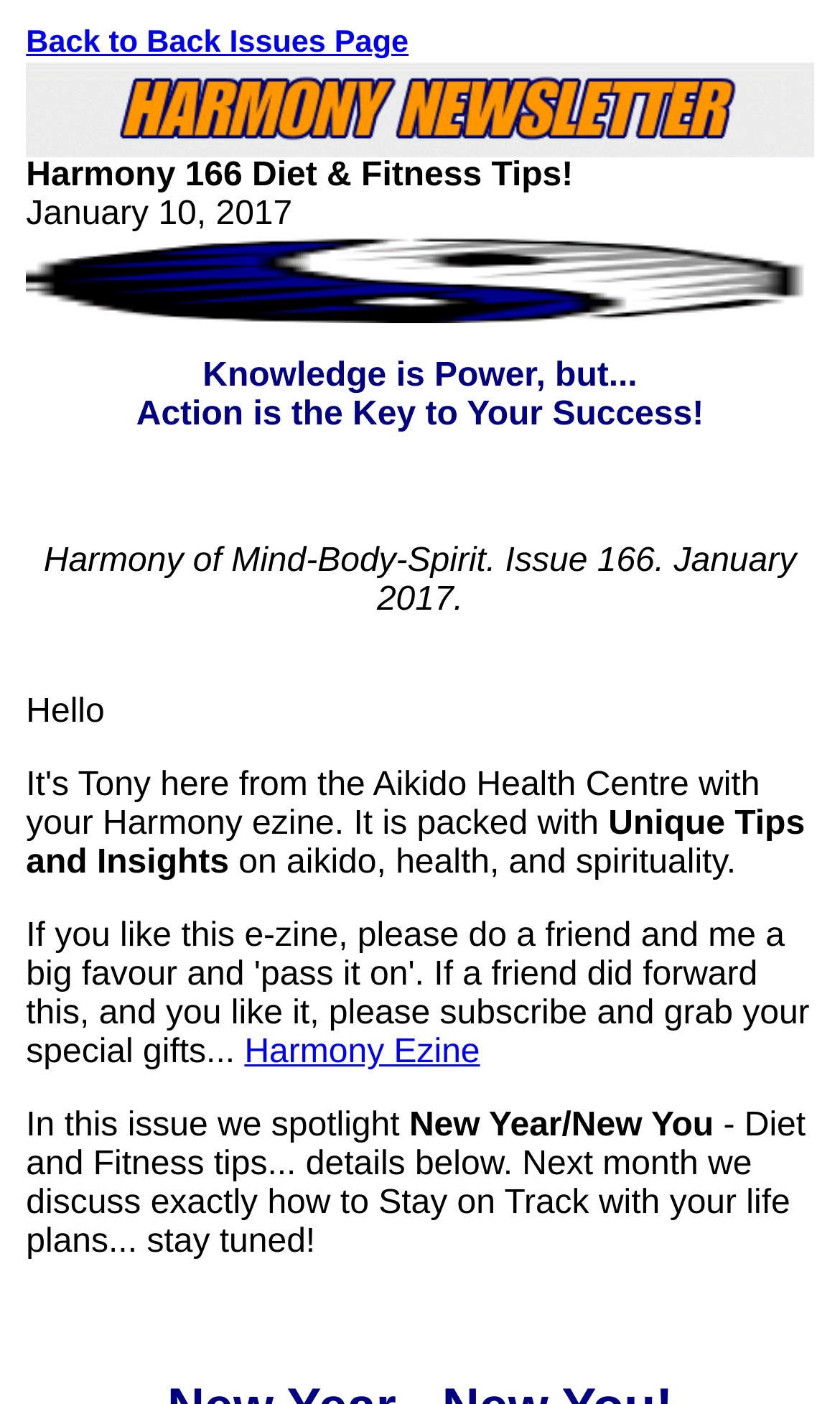Mark the bounding box of the element that matches the following description: "alt="Eldridge Christian Plays and Musicals"".

None